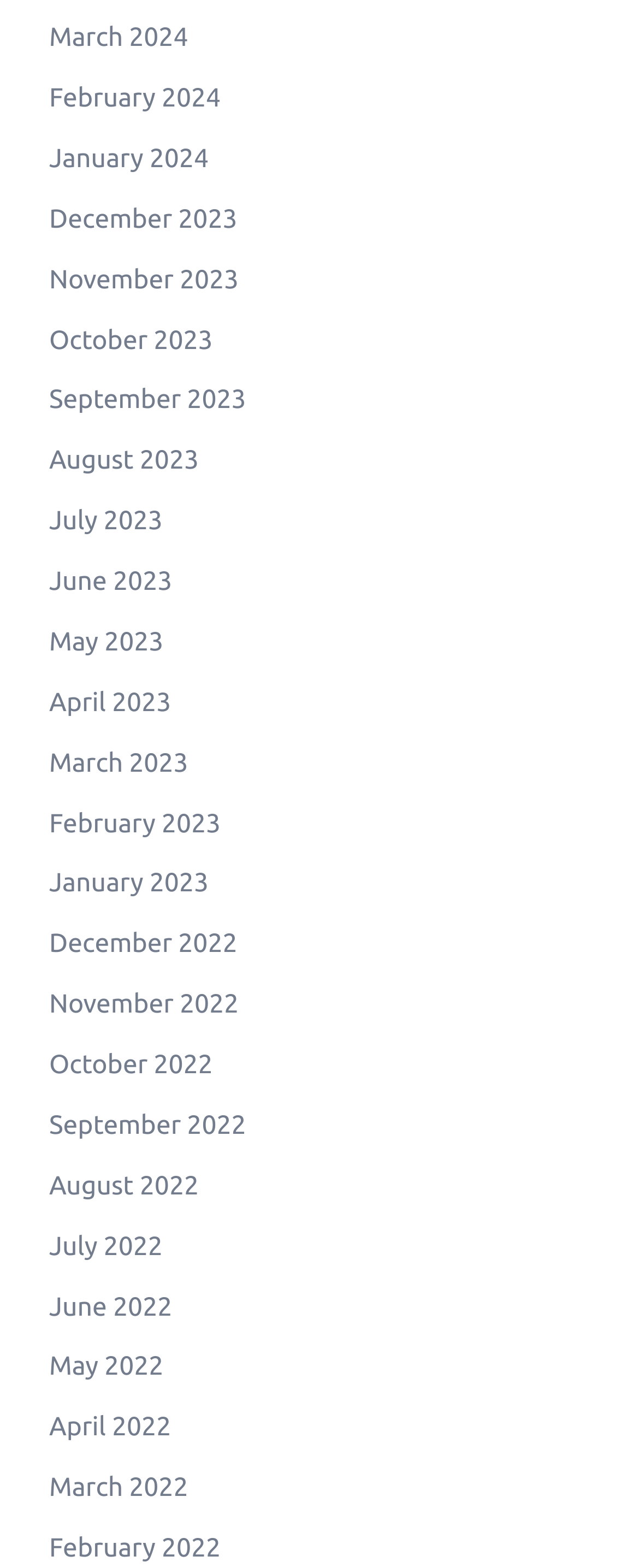Please provide a short answer using a single word or phrase for the question:
Are there any months listed before 2022?

No